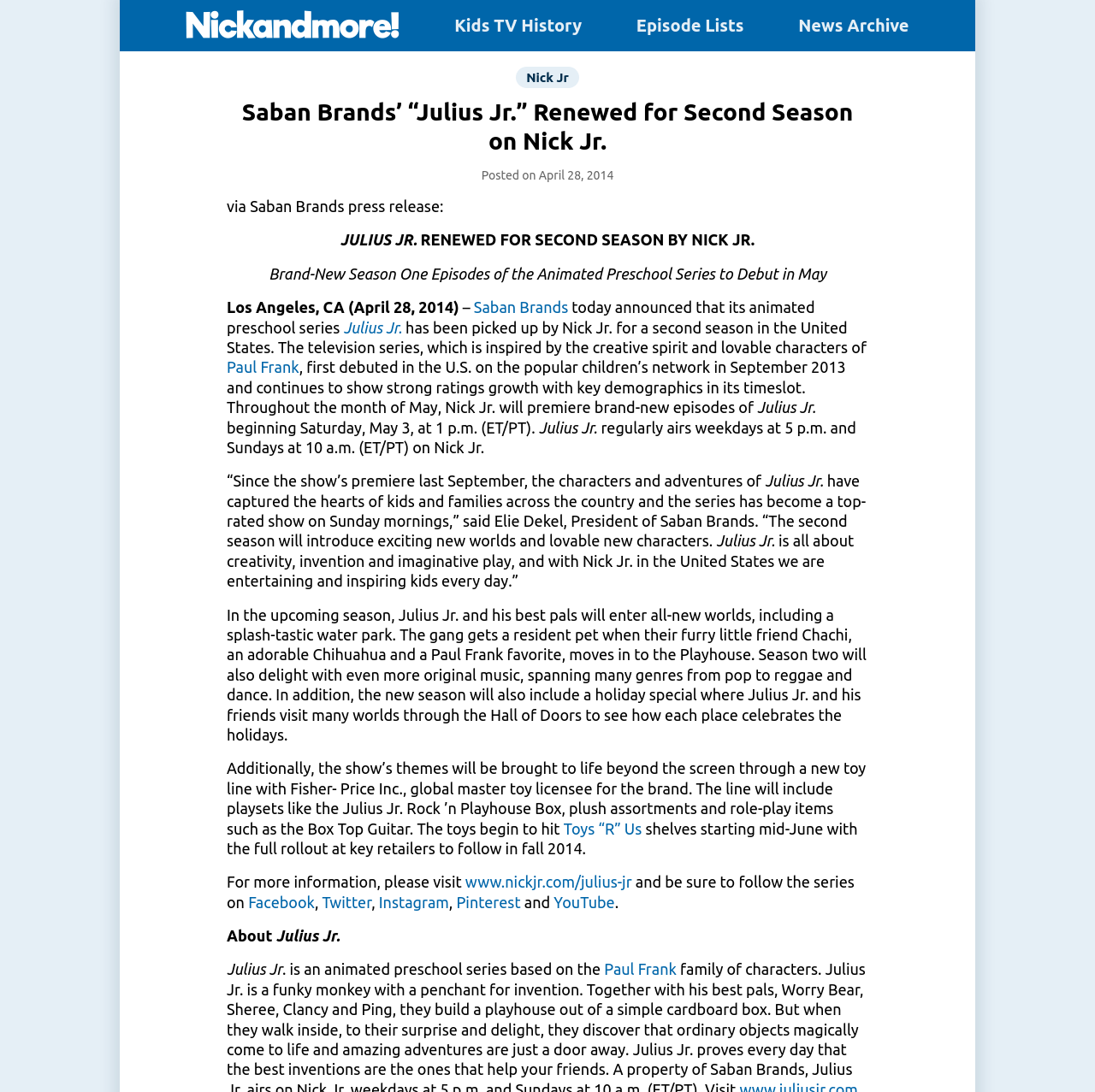Carefully examine the image and provide an in-depth answer to the question: What is the name of the website that users can visit for more information?

I found the answer by reading the text content of the webpage, specifically the sentence 'For more information, please visit www.nickjr.com/julius-jr' which mentions the website URL as www.nickjr.com/julius-jr.